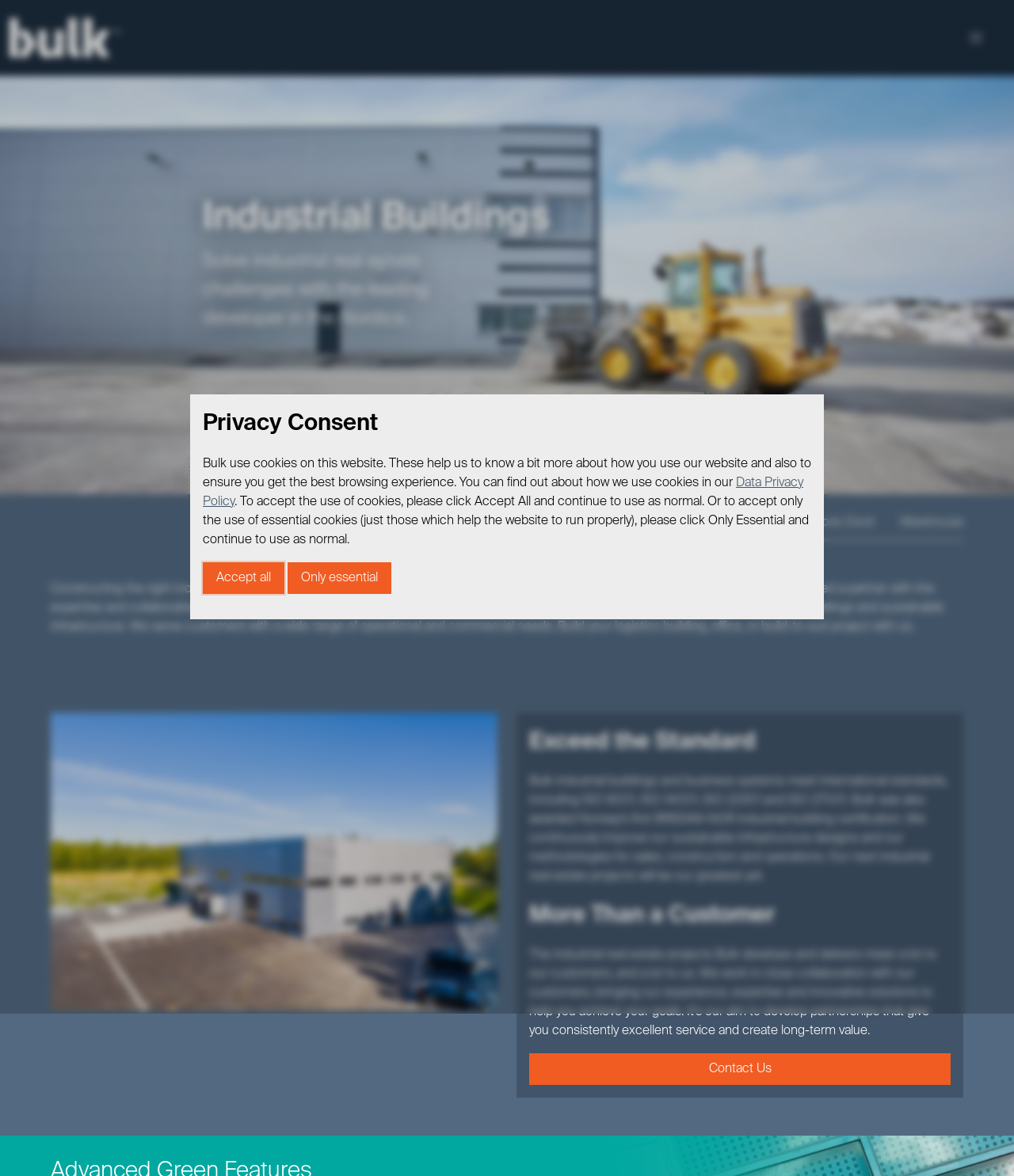Elaborate on the webpage's design and content in a detailed caption.

The webpage is about industrial buildings, specifically highlighting their sustainable designs and international standards. 

At the top, there is a modal dialog box with a heading "Privacy Consent" that takes up most of the width of the page. Below the heading, there is a paragraph of text explaining the use of cookies on the website, which is followed by a link to the "Data Privacy Policy". 

Further down, there is another paragraph of text describing how to accept or decline the use of cookies. Below this text, there are two buttons, "Accept all" and "Only essential", which are positioned side by side, with the "Accept all" button on the left and the "Only essential" button on the right. The "Accept all" button is currently focused.